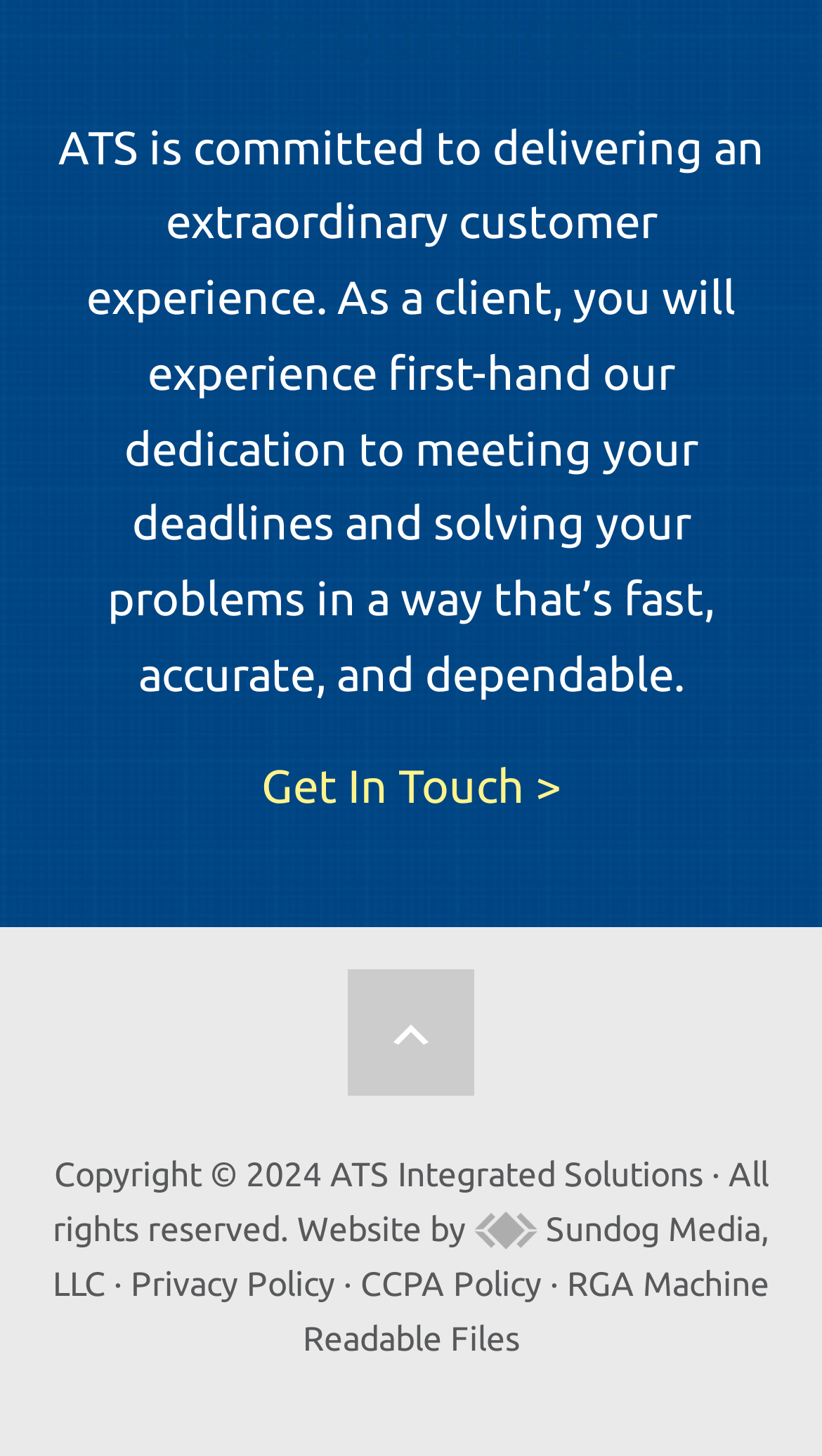How many links are there at the bottom of the webpage?
Give a detailed and exhaustive answer to the question.

There are five links at the bottom of the webpage: 'ATS Integrated Solutions', 'Privacy Policy', 'CCPA Policy', 'RGA Machine Readable Files', and 'Sundog Media, LLC Logo Sundog Media, LLC'.